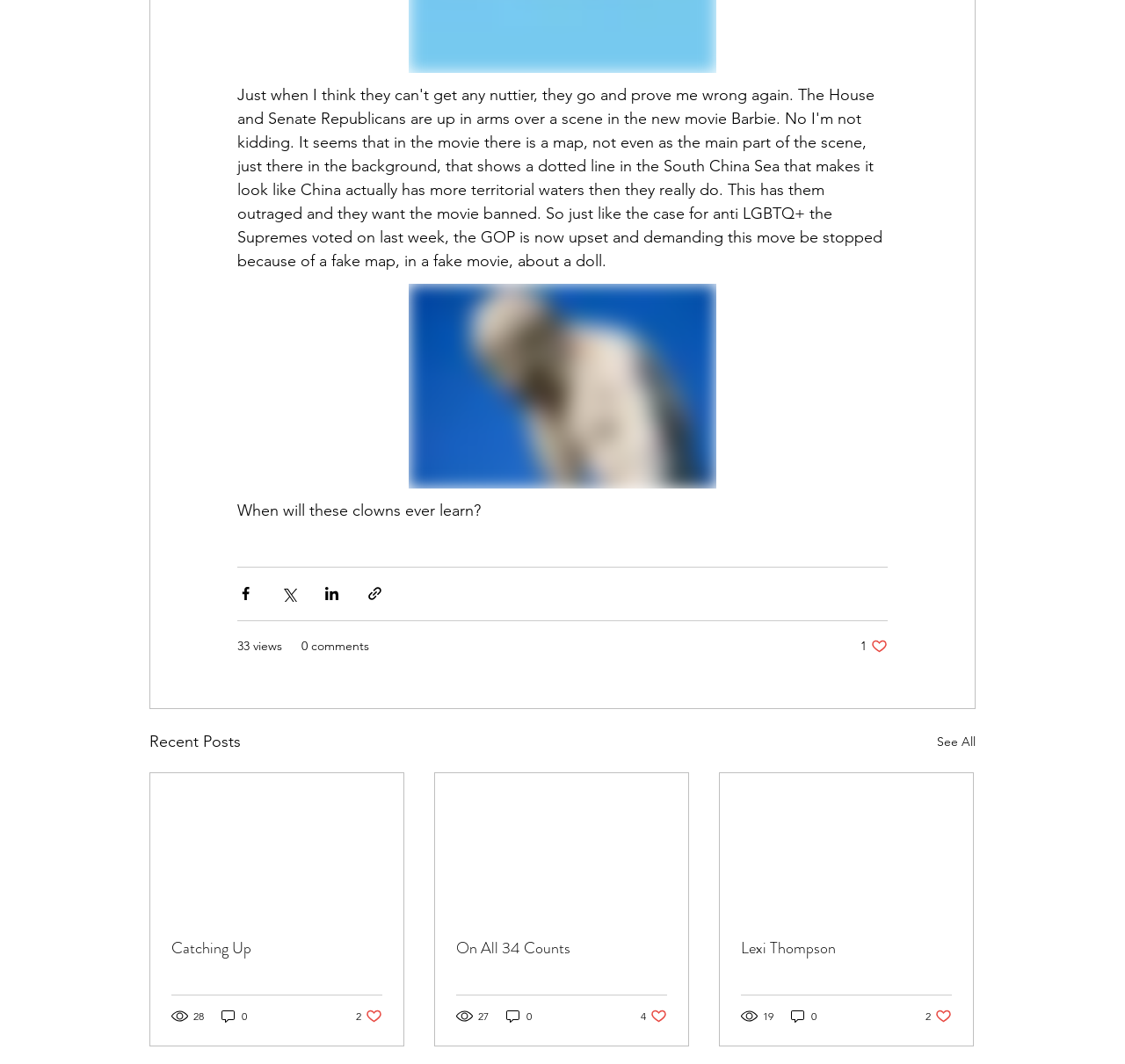Specify the bounding box coordinates of the area to click in order to execute this command: 'Like the post 'On All 34 Counts''. The coordinates should consist of four float numbers ranging from 0 to 1, and should be formatted as [left, top, right, bottom].

[0.57, 0.947, 0.593, 0.963]